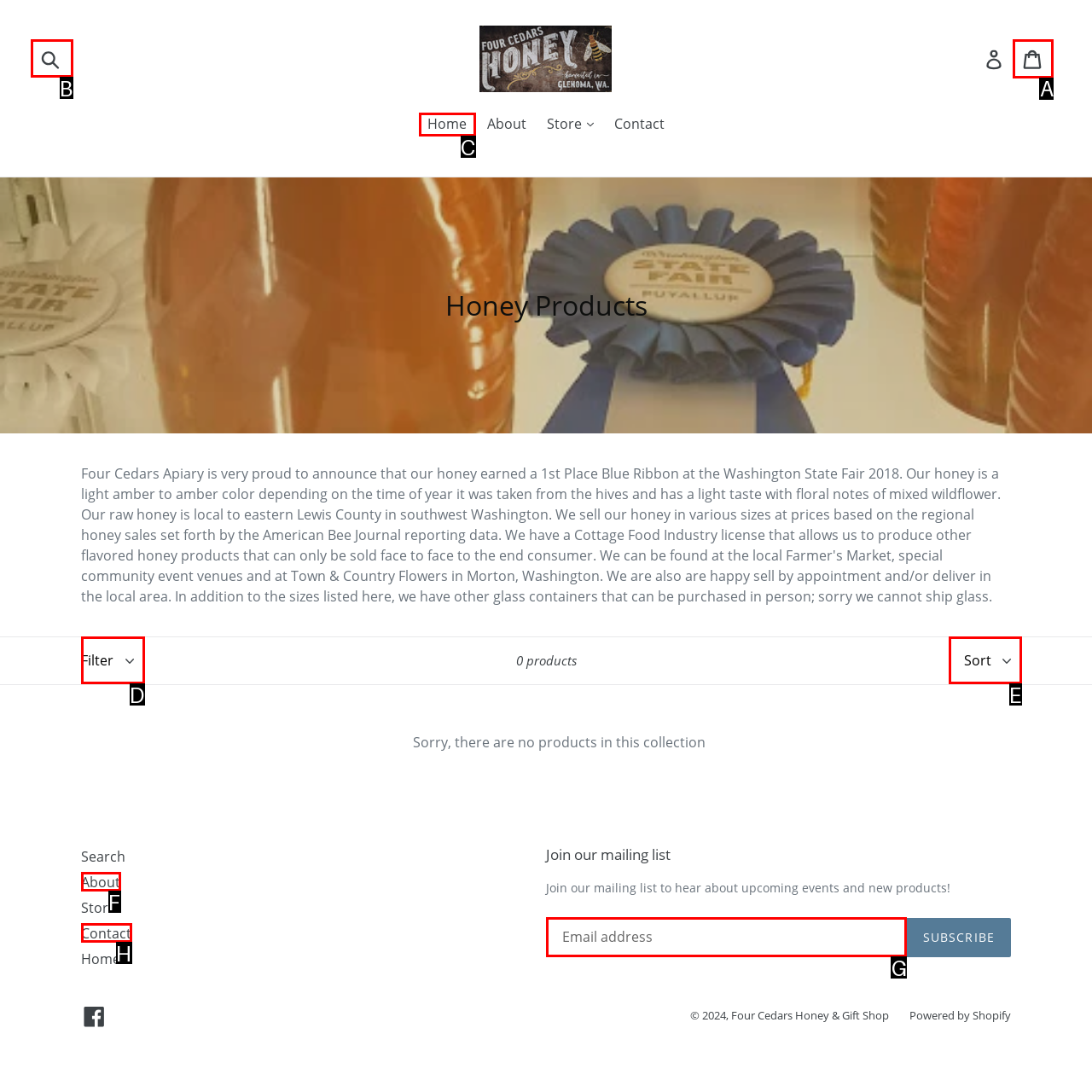Match the option to the description: parent_node: SUBSCRIBE name="contact[email]" placeholder="Email address"
State the letter of the correct option from the available choices.

G